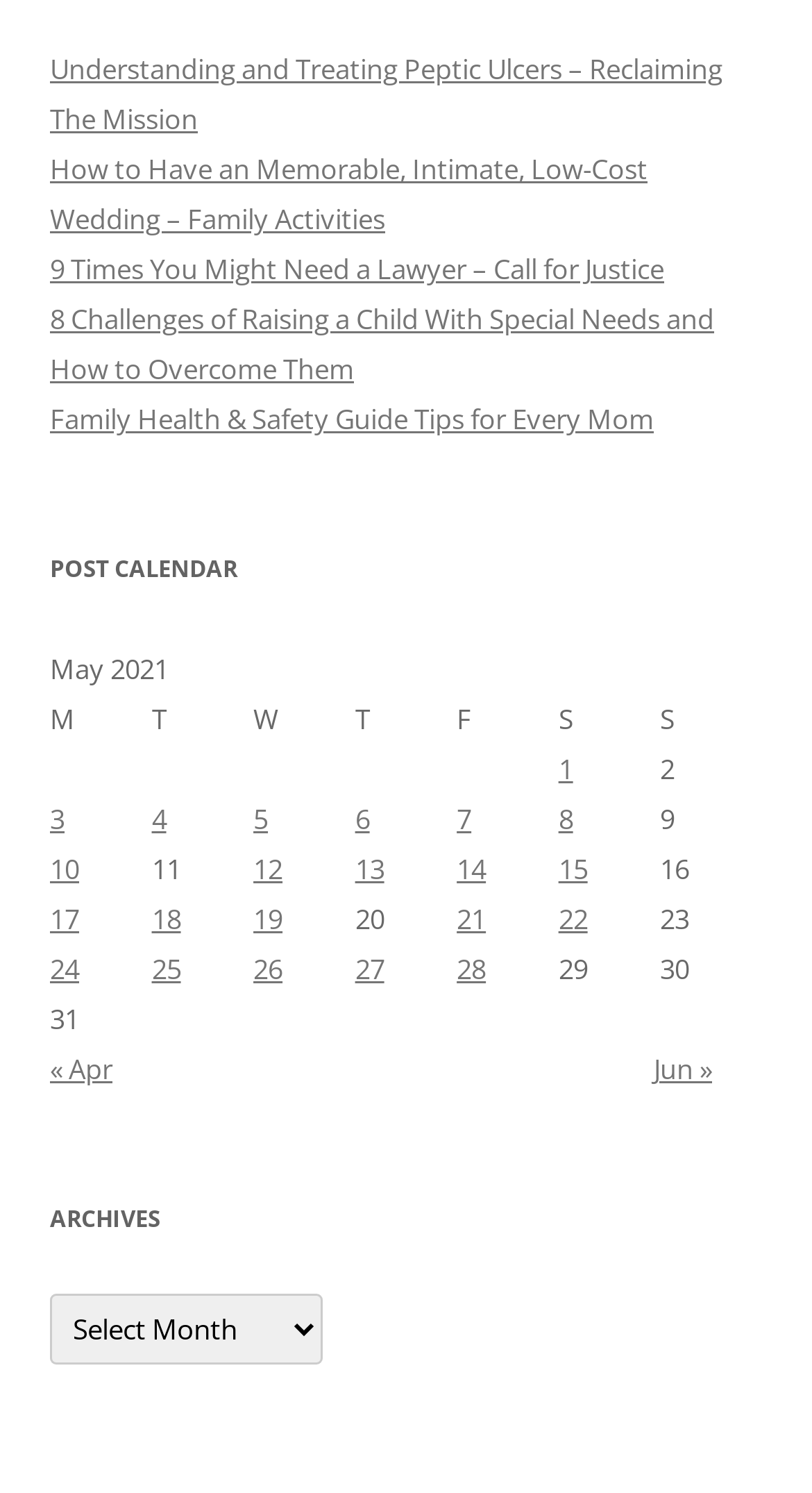Give a concise answer using one word or a phrase to the following question:
How are the days of the week represented in the post calendar?

By abbreviations